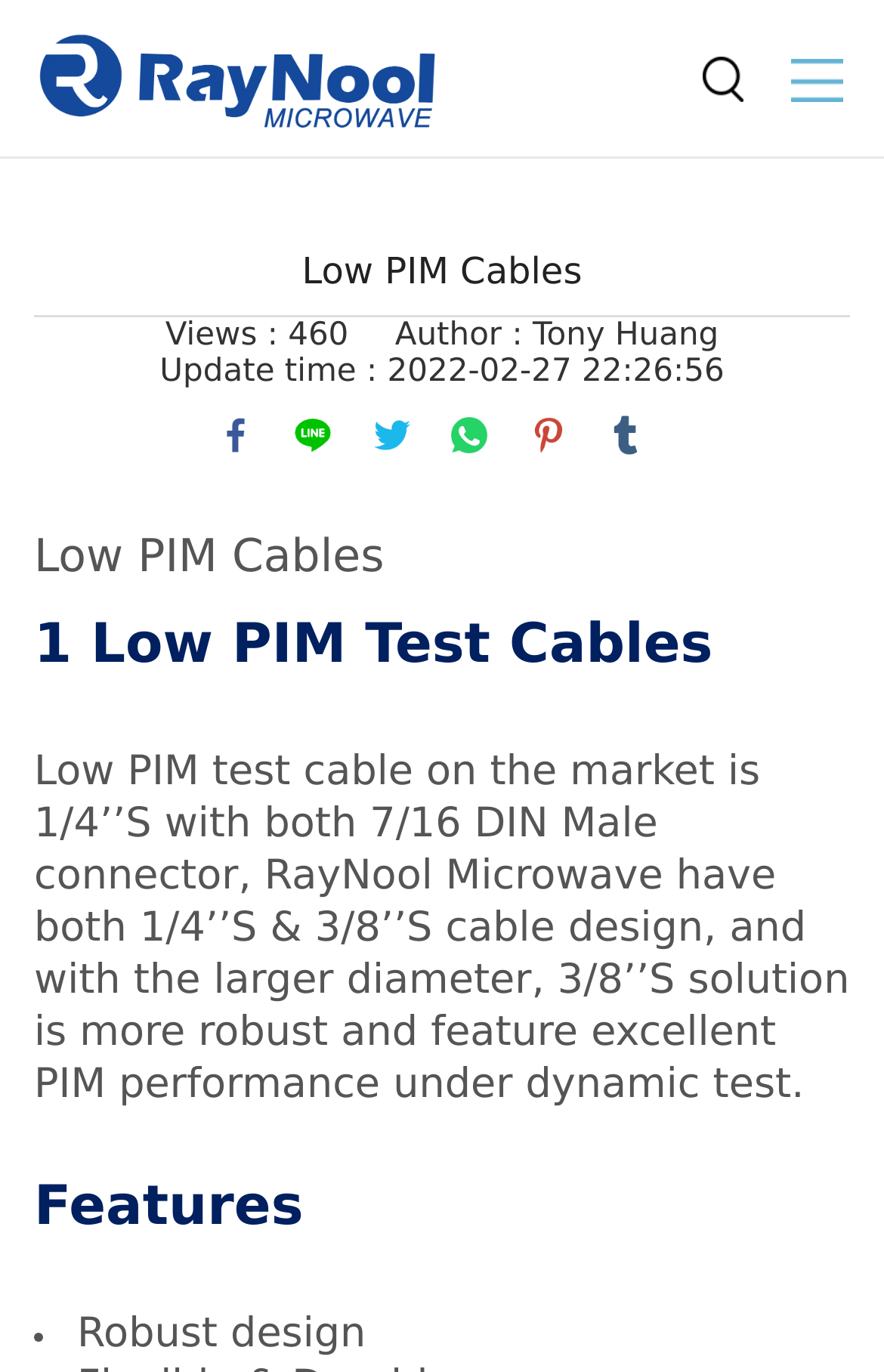What is the type of connector used in the Low PIM test cable?
Ensure your answer is thorough and detailed.

The type of connector used in the Low PIM test cable is obtained from the StaticText element with the text 'Low PIM test cable on the market is 1/4’’S with both 7/16 DIN Male connector...' which describes the design of the Low PIM test cable.